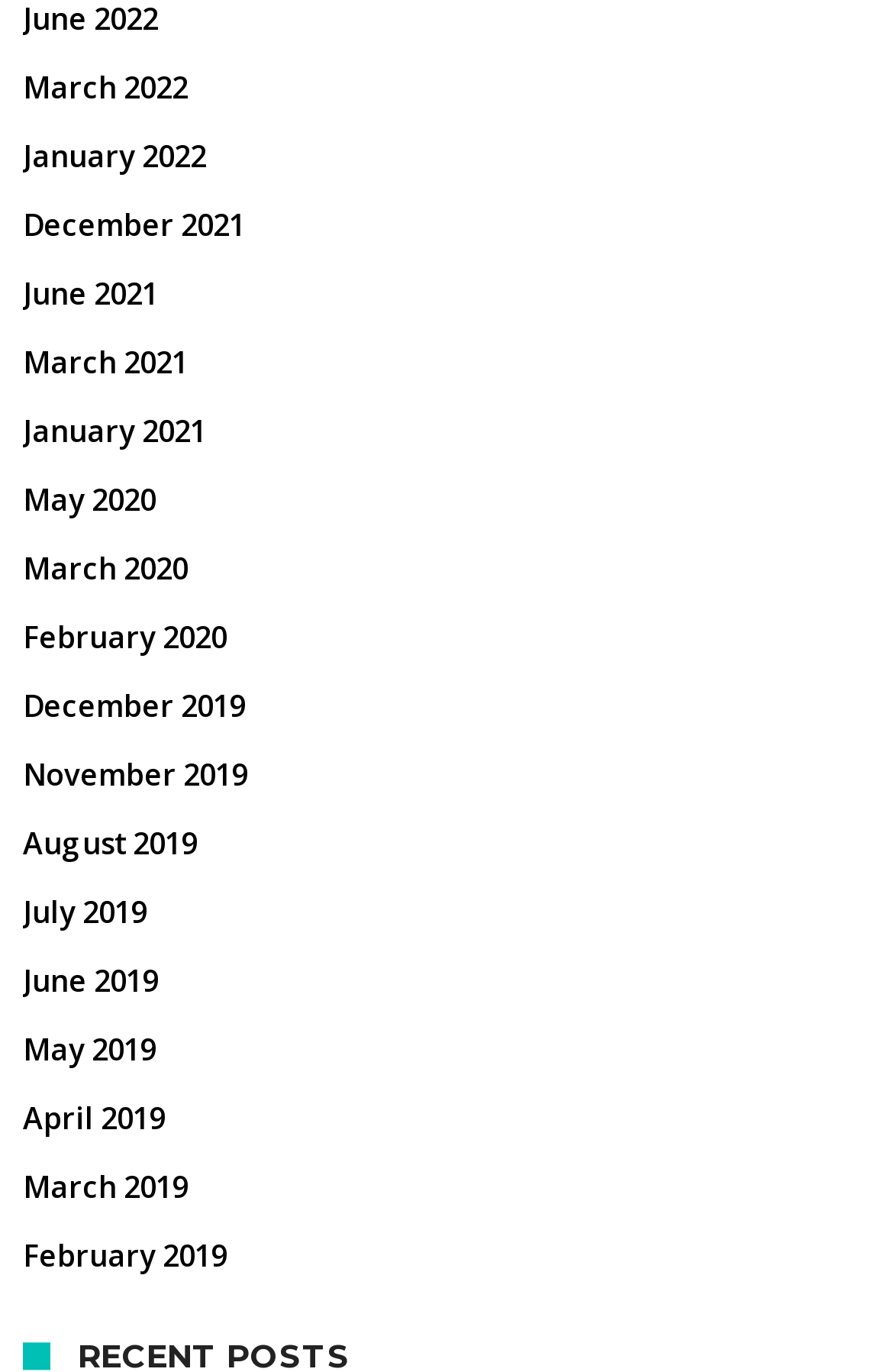Identify the coordinates of the bounding box for the element described below: "January 2021". Return the coordinates as four float numbers between 0 and 1: [left, top, right, bottom].

[0.026, 0.289, 0.231, 0.339]